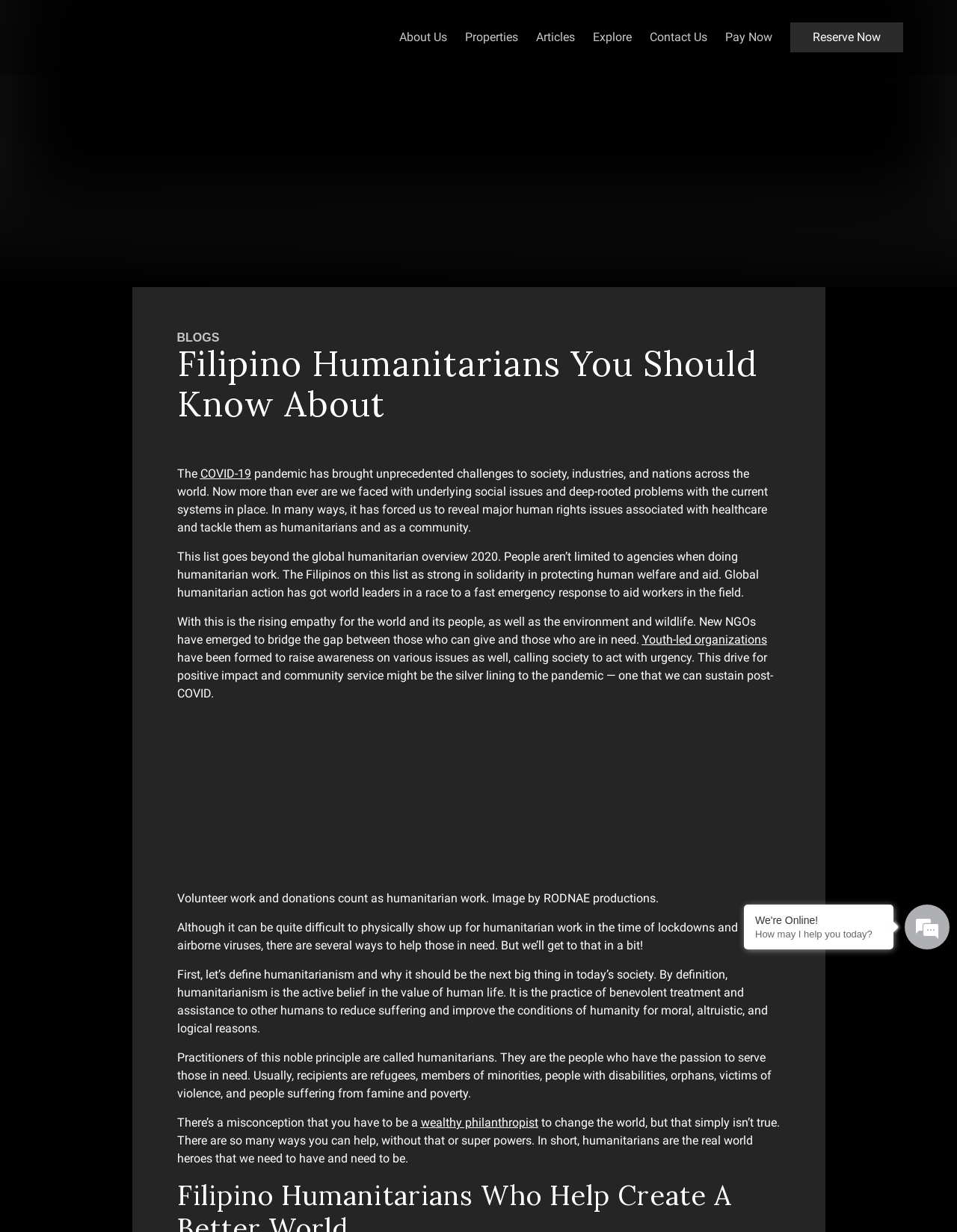Select the bounding box coordinates of the element I need to click to carry out the following instruction: "View the image of Asian and black male humanitarians".

[0.185, 0.579, 0.419, 0.701]